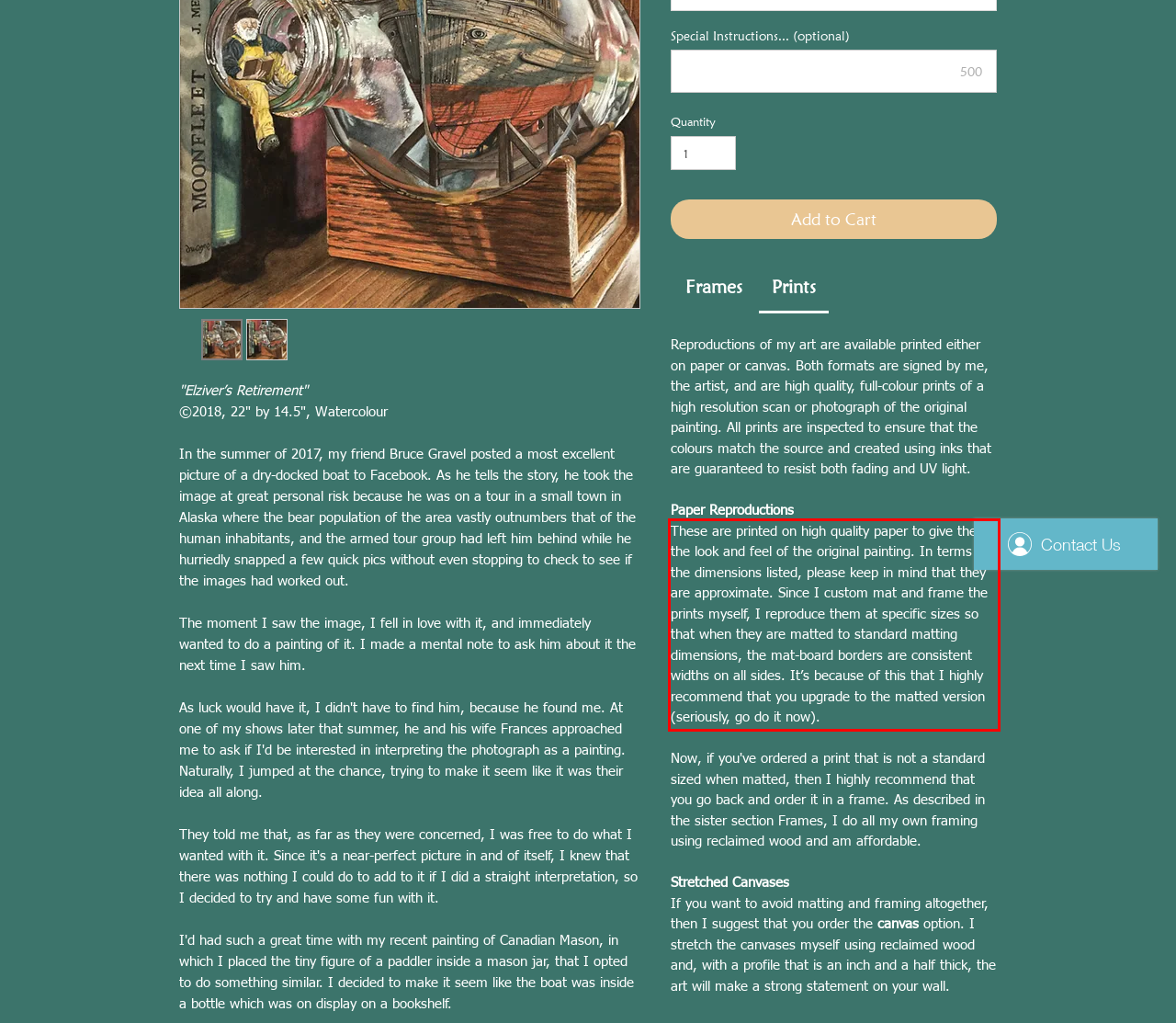Review the screenshot of the webpage and recognize the text inside the red rectangle bounding box. Provide the extracted text content.

These are printed on high quality paper to give them the look and feel of the original painting. In terms of the dimensions listed, please keep in mind that they are approximate. Since I custom mat and frame the prints myself, I reproduce them at specific sizes so that when they are matted to standard matting dimensions, the mat-board borders are consistent widths on all sides. It’s because of this that I highly recommend that you upgrade to the matted version (seriously, go do it now).